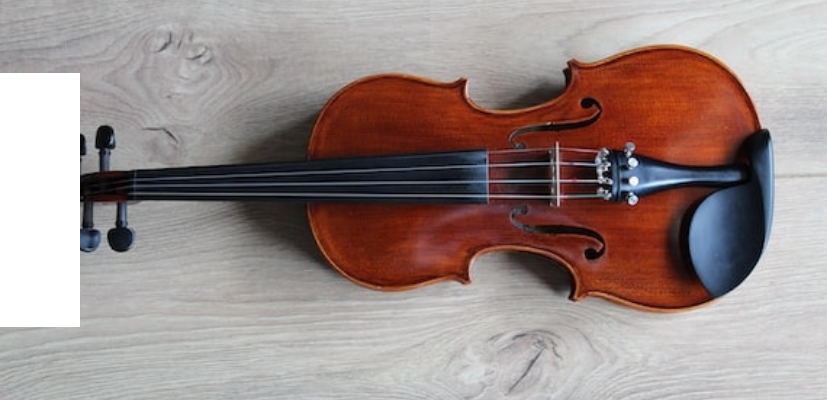Refer to the screenshot and give an in-depth answer to this question: What is the tone of the violin's body?

The caption describes the violin's body as having rich, warm tones, which suggests that the tone of the violin's body is rich and warm.